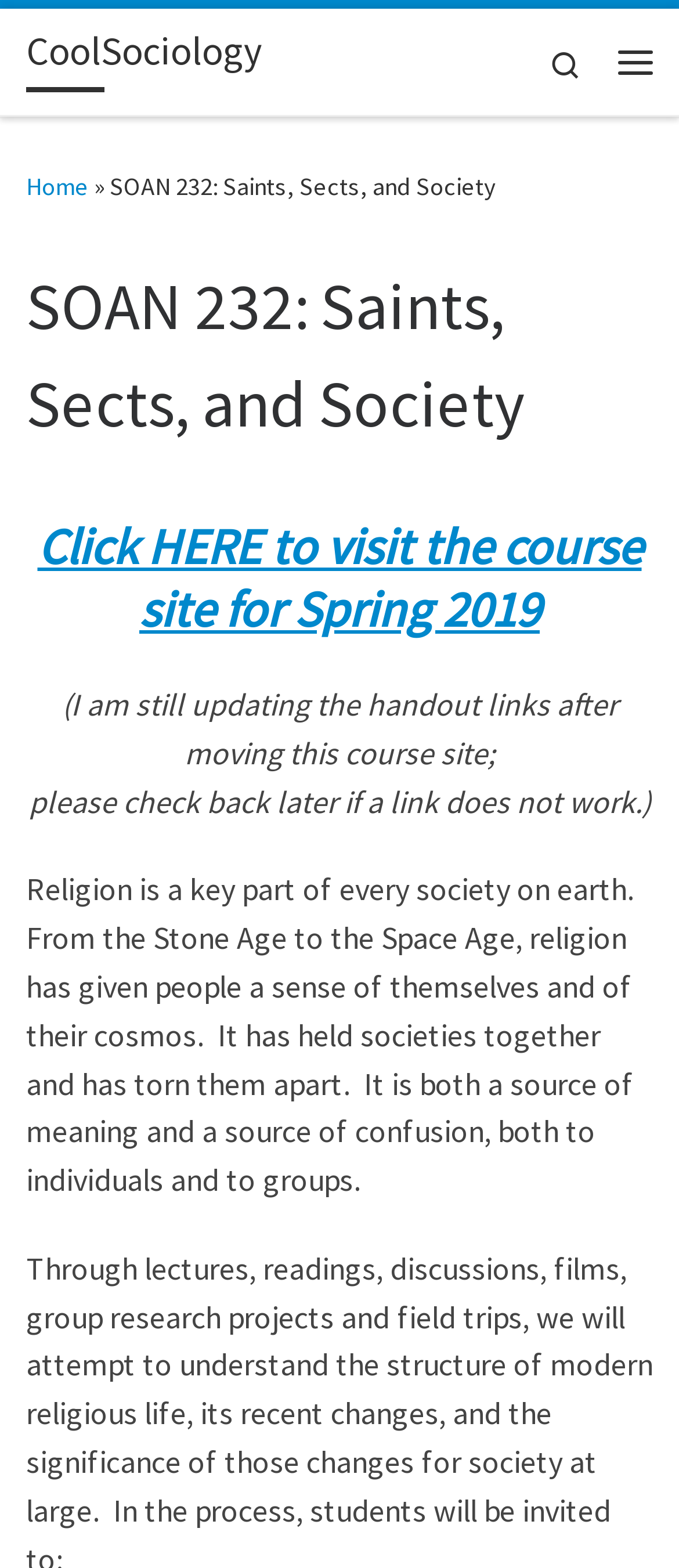Provide the bounding box coordinates for the UI element described in this sentence: "parent_node: Oli Horton.". The coordinates should be four float values between 0 and 1, i.e., [left, top, right, bottom].

None